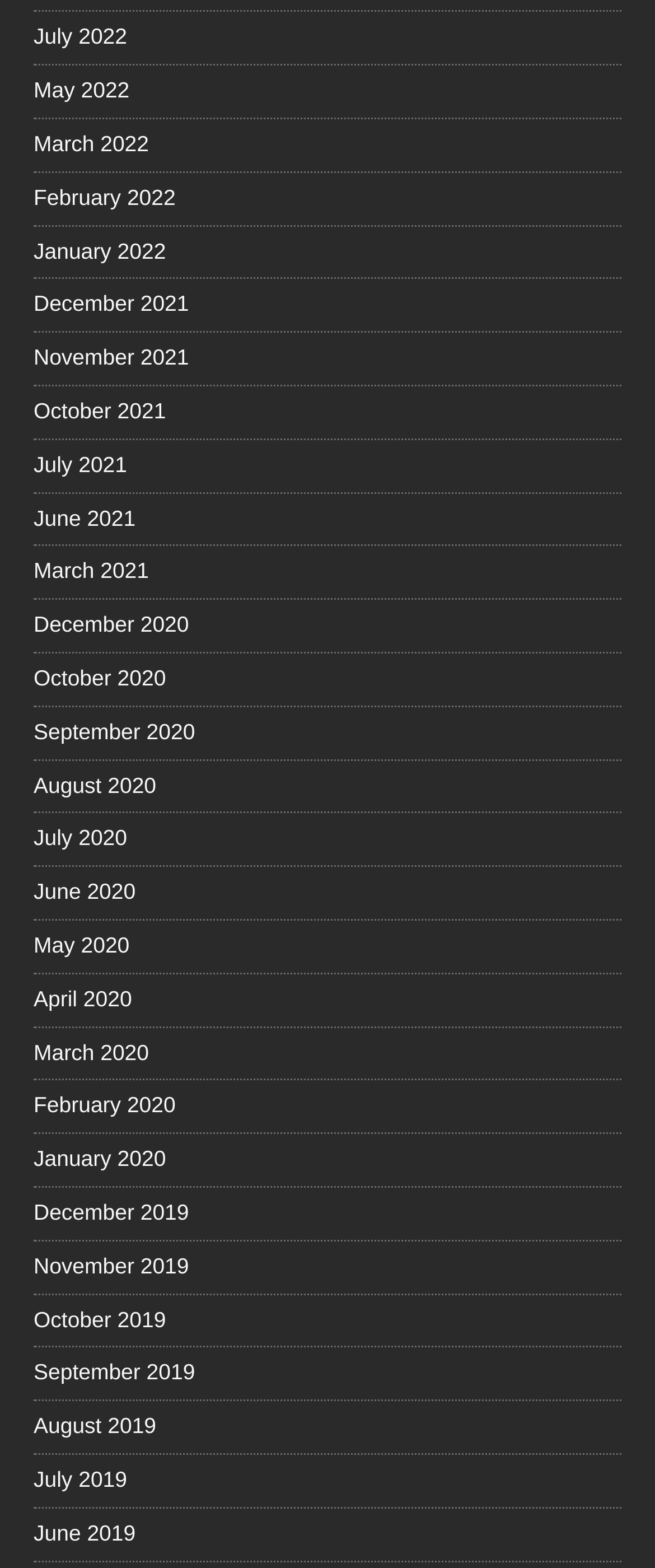Identify the bounding box for the described UI element. Provide the coordinates in (top-left x, top-left y, bottom-right x, bottom-right y) format with values ranging from 0 to 1: March 2022

[0.051, 0.076, 0.949, 0.109]